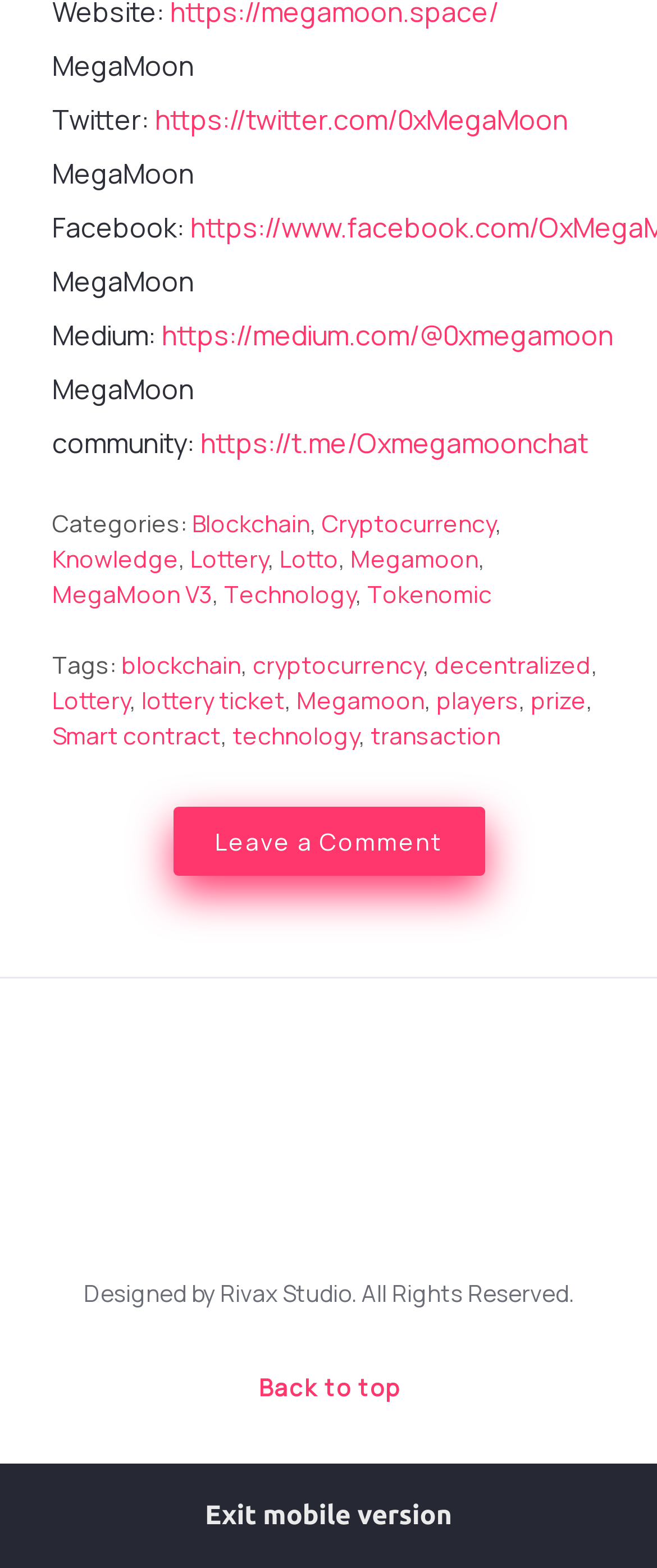Please predict the bounding box coordinates of the element's region where a click is necessary to complete the following instruction: "Go back to top". The coordinates should be represented by four float numbers between 0 and 1, i.e., [left, top, right, bottom].

[0.394, 0.871, 0.606, 0.9]